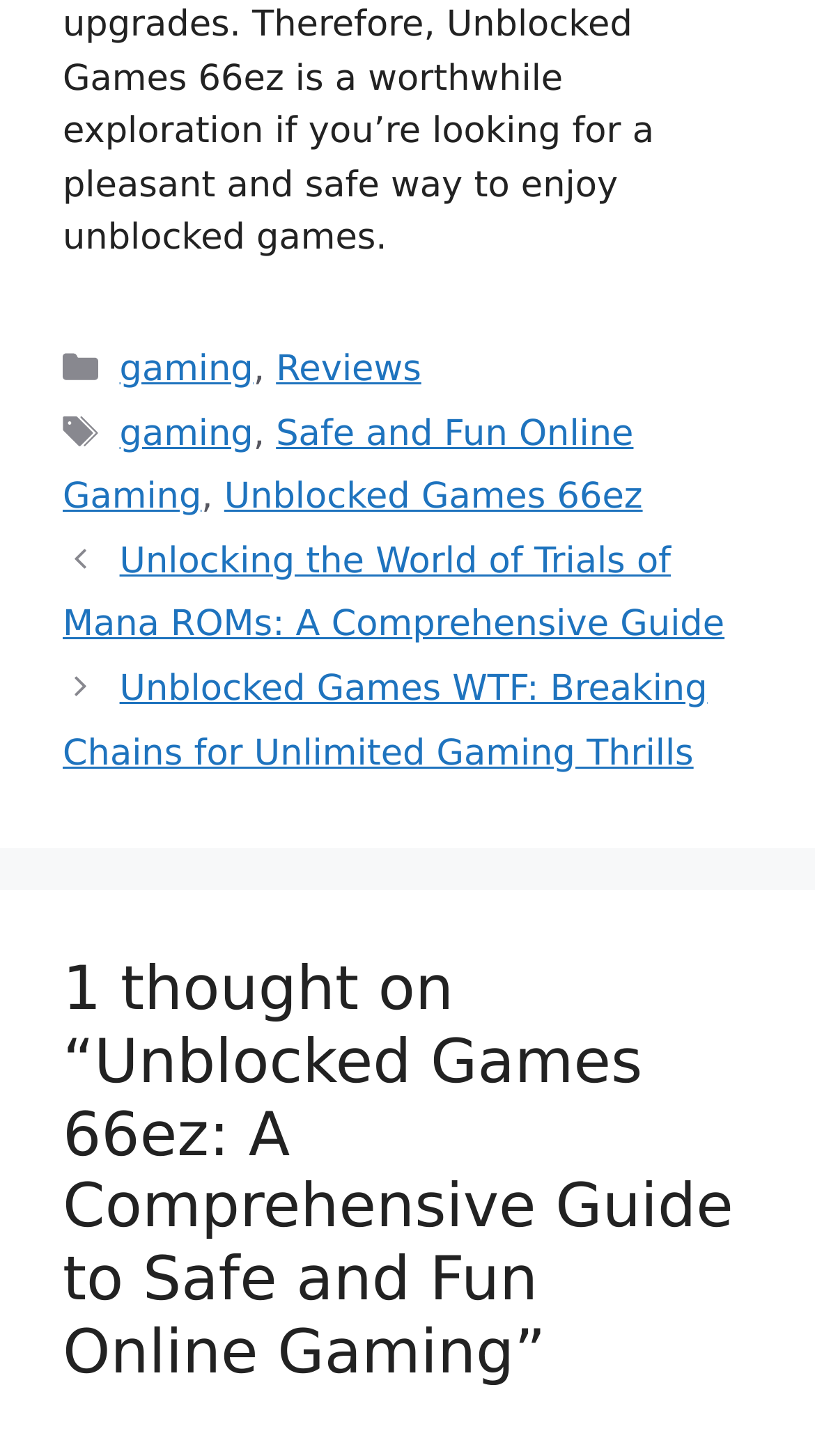Bounding box coordinates should be in the format (top-left x, top-left y, bottom-right x, bottom-right y) and all values should be floating point numbers between 0 and 1. Determine the bounding box coordinate for the UI element described as: Unblocked Games 66ez

[0.275, 0.327, 0.789, 0.356]